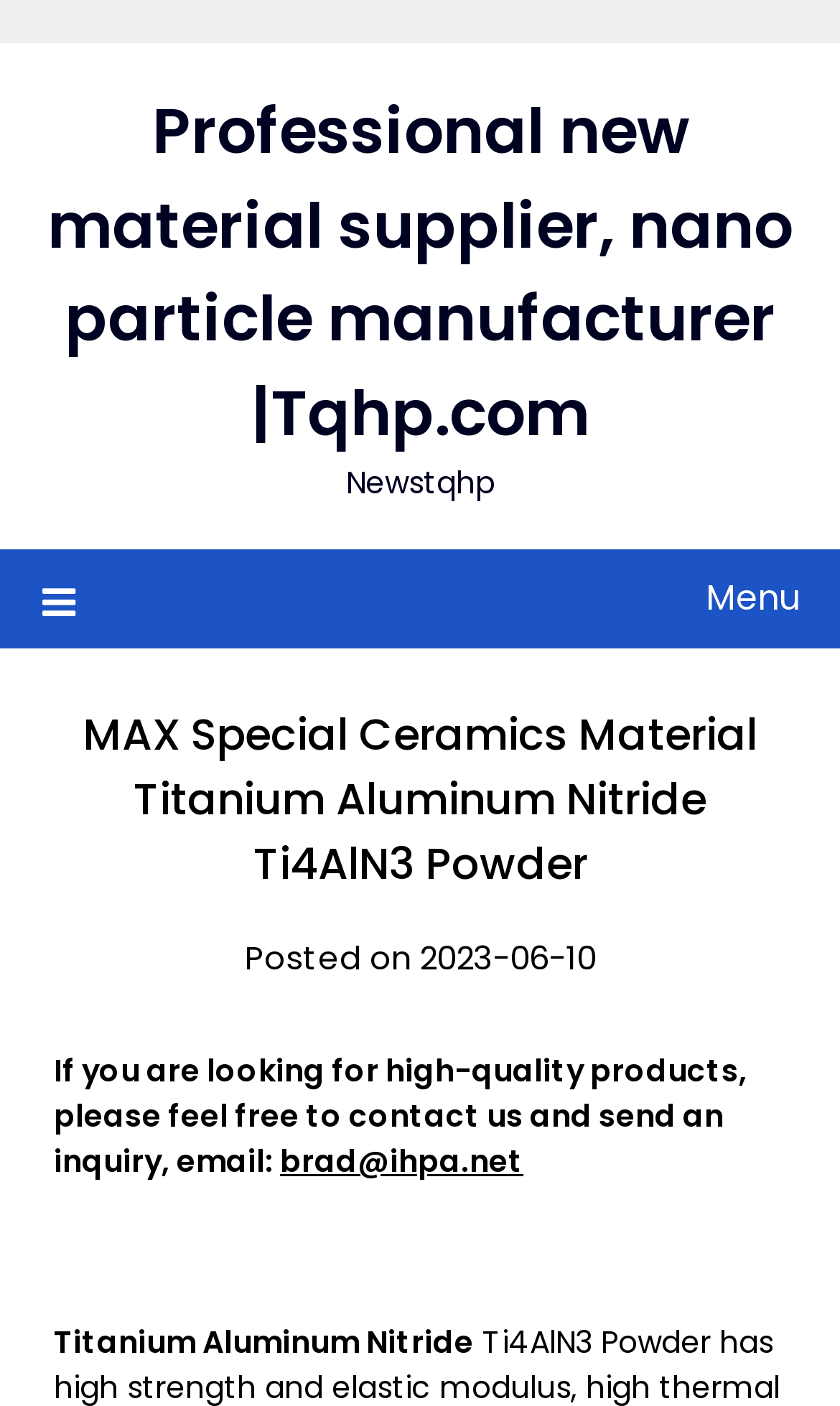Identify and extract the heading text of the webpage.

MAX Special Ceramics Material Titanium Aluminum Nitride Ti4AlN3 Powder